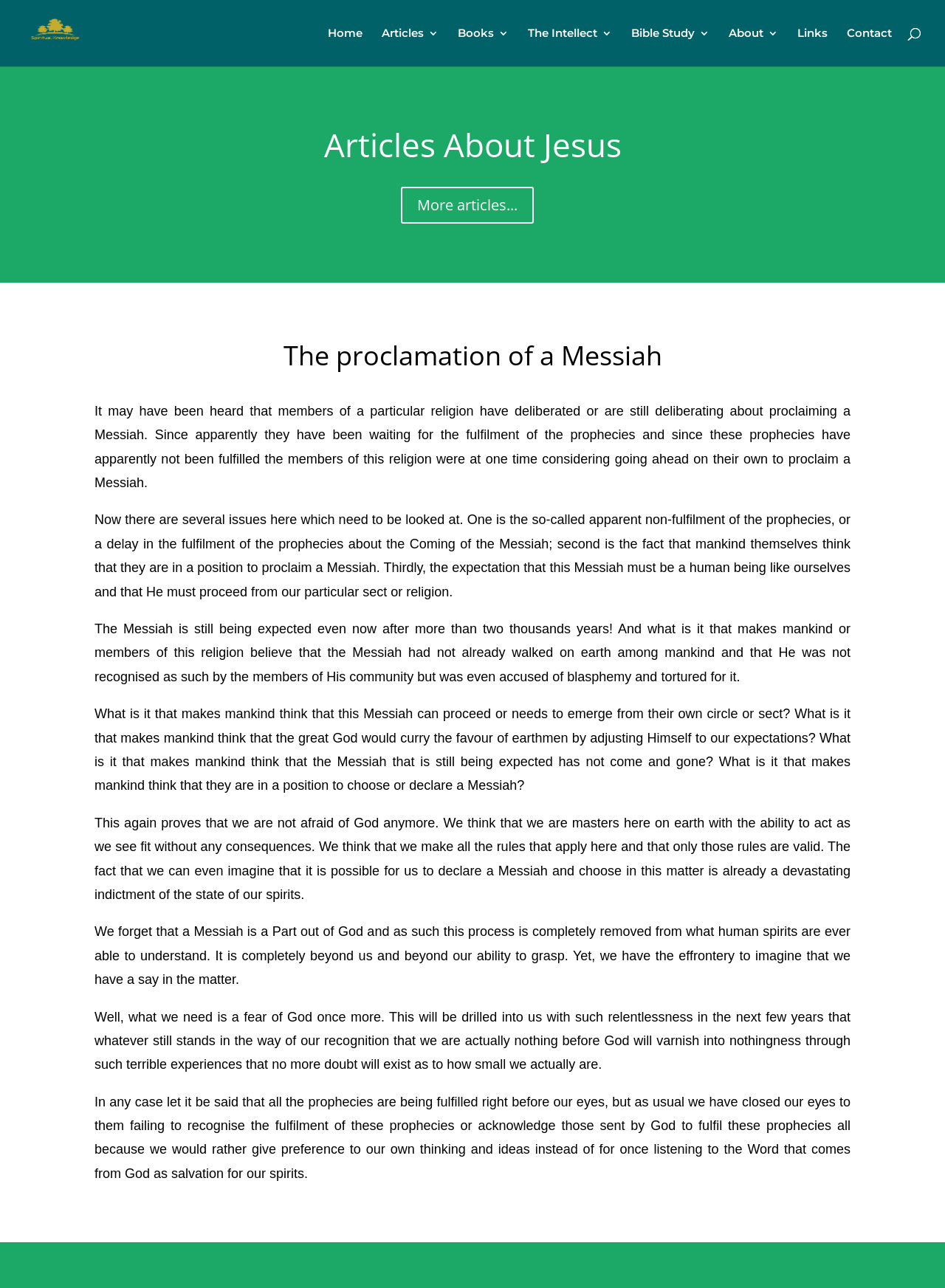Answer the question in a single word or phrase:
What is the theme of the last paragraph?

Fear of God